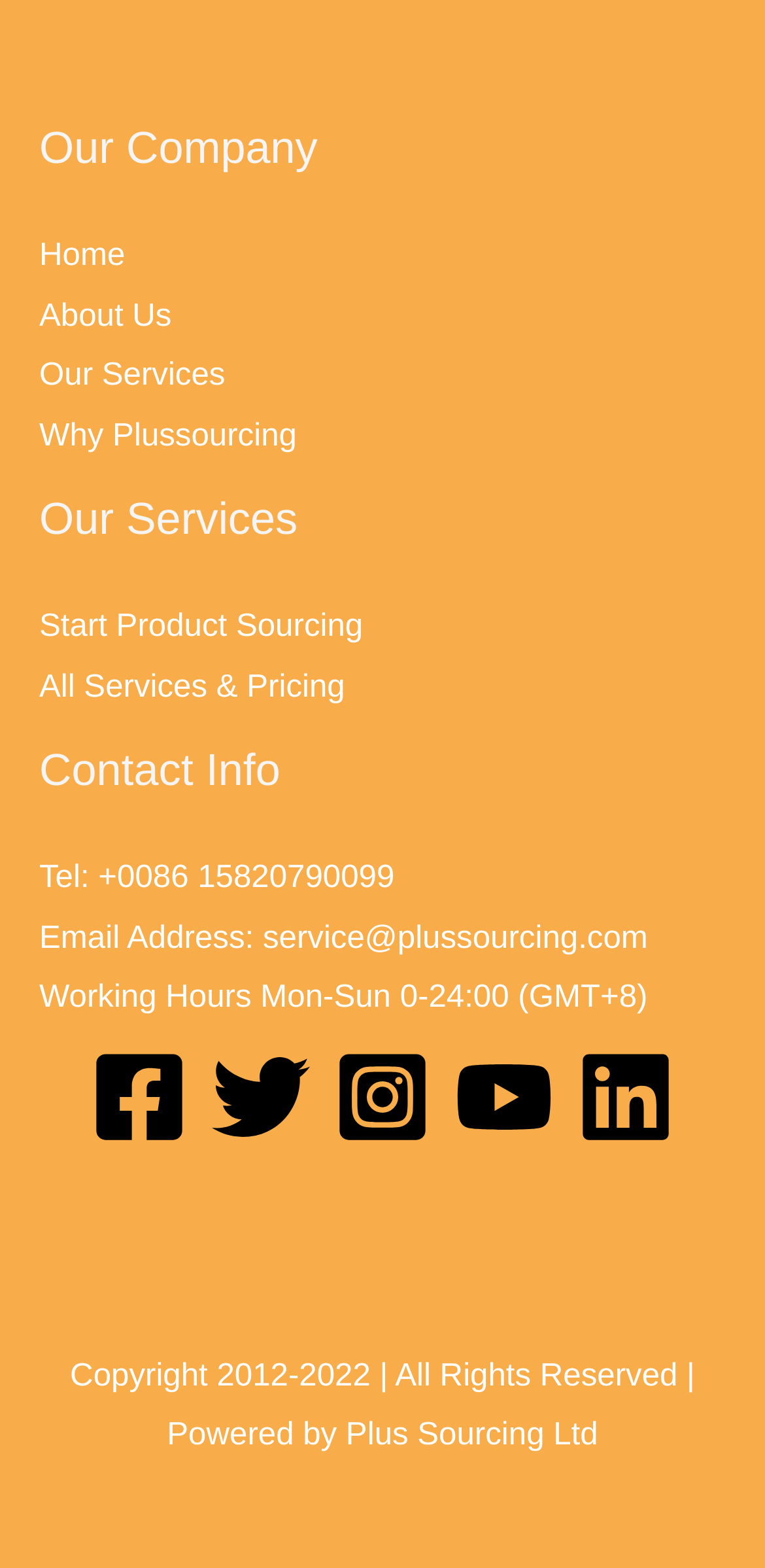Could you indicate the bounding box coordinates of the region to click in order to complete this instruction: "Contact via email".

[0.051, 0.587, 0.847, 0.609]